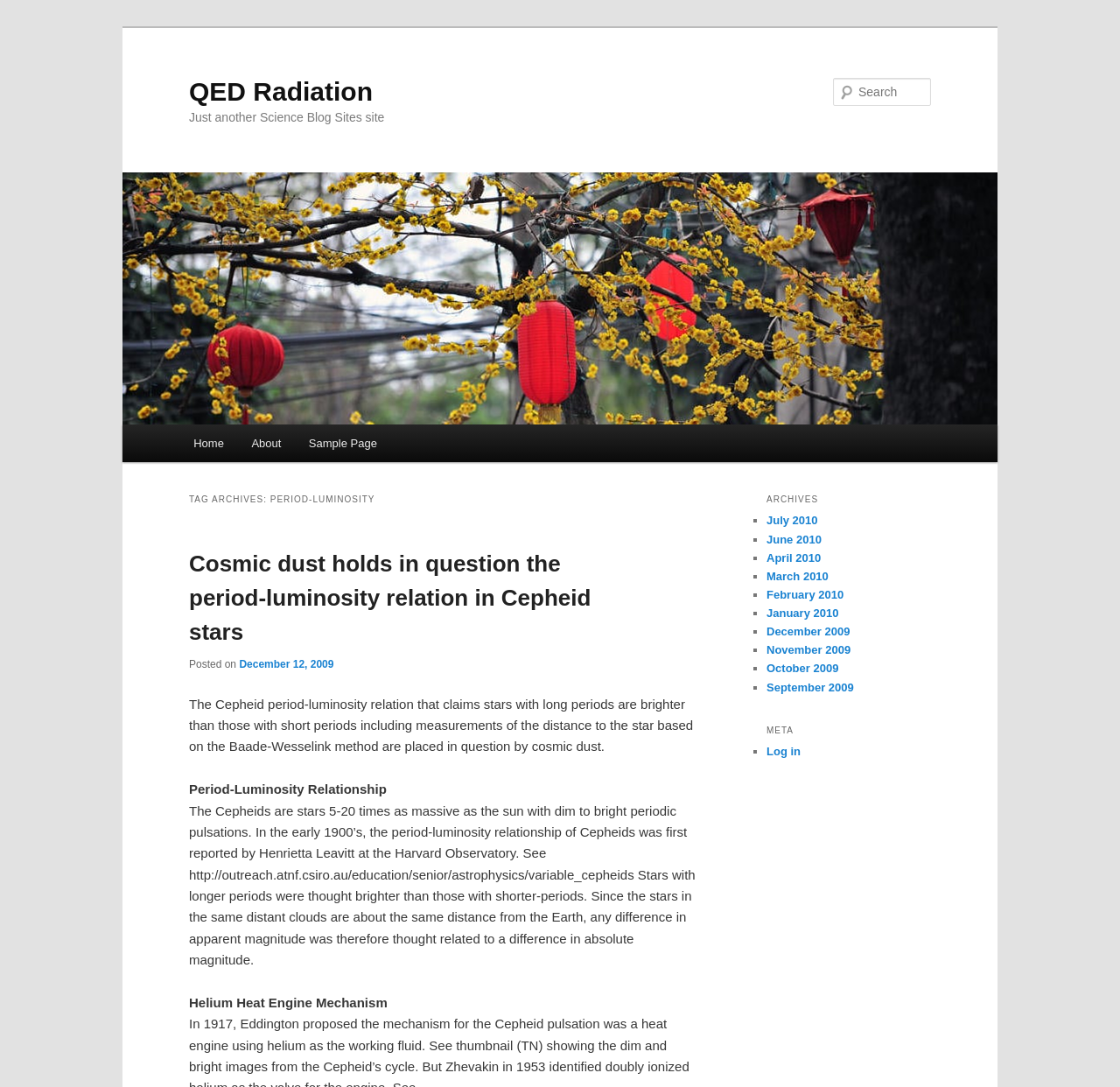Locate the bounding box coordinates of the clickable area needed to fulfill the instruction: "Follow the link to Journey Back to Oz".

None